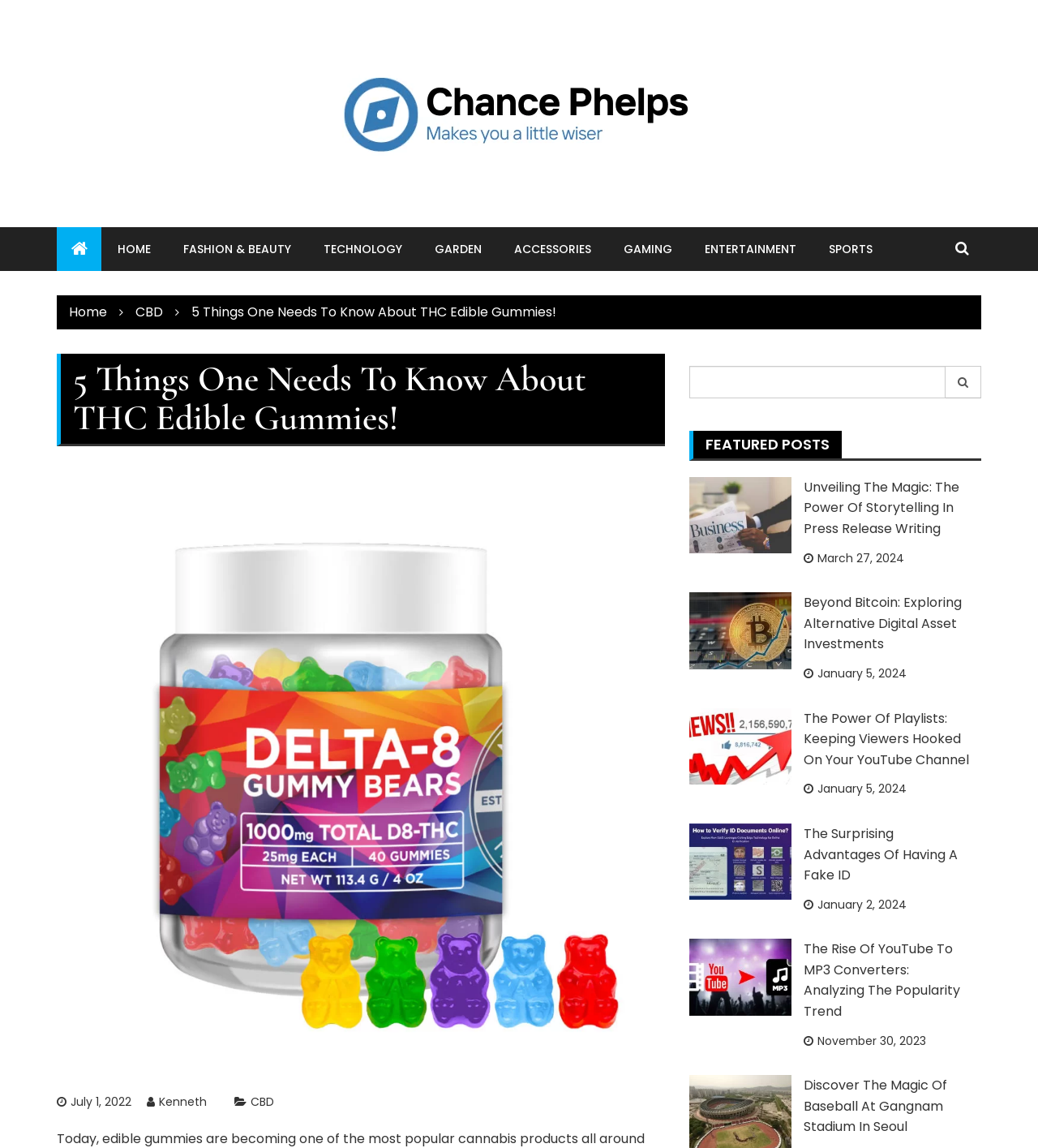Indicate the bounding box coordinates of the element that must be clicked to execute the instruction: "Follow on Twitter". The coordinates should be given as four float numbers between 0 and 1, i.e., [left, top, right, bottom].

None